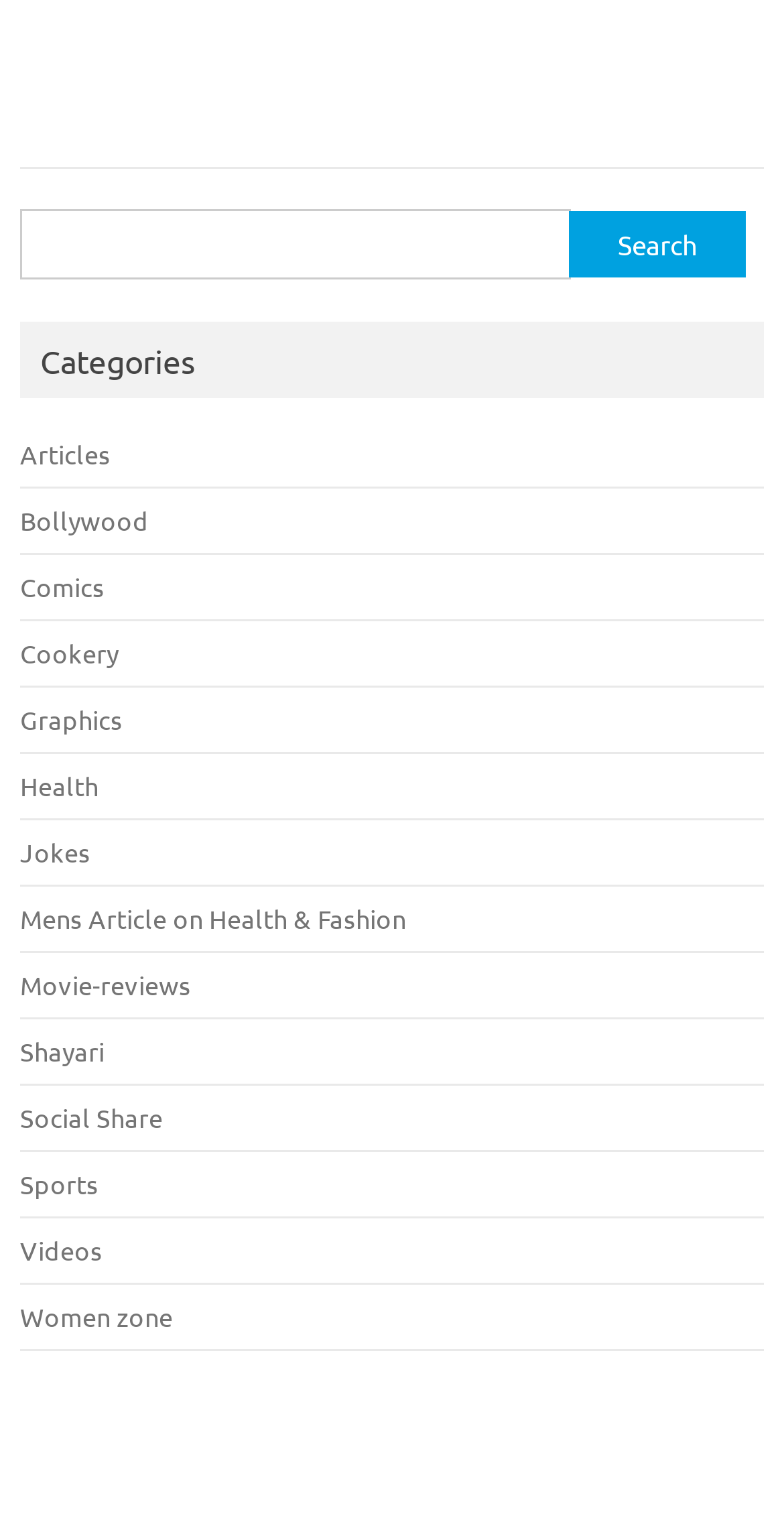Pinpoint the bounding box coordinates of the element that must be clicked to accomplish the following instruction: "click on the 'measurement systems' link". The coordinates should be in the format of four float numbers between 0 and 1, i.e., [left, top, right, bottom].

None